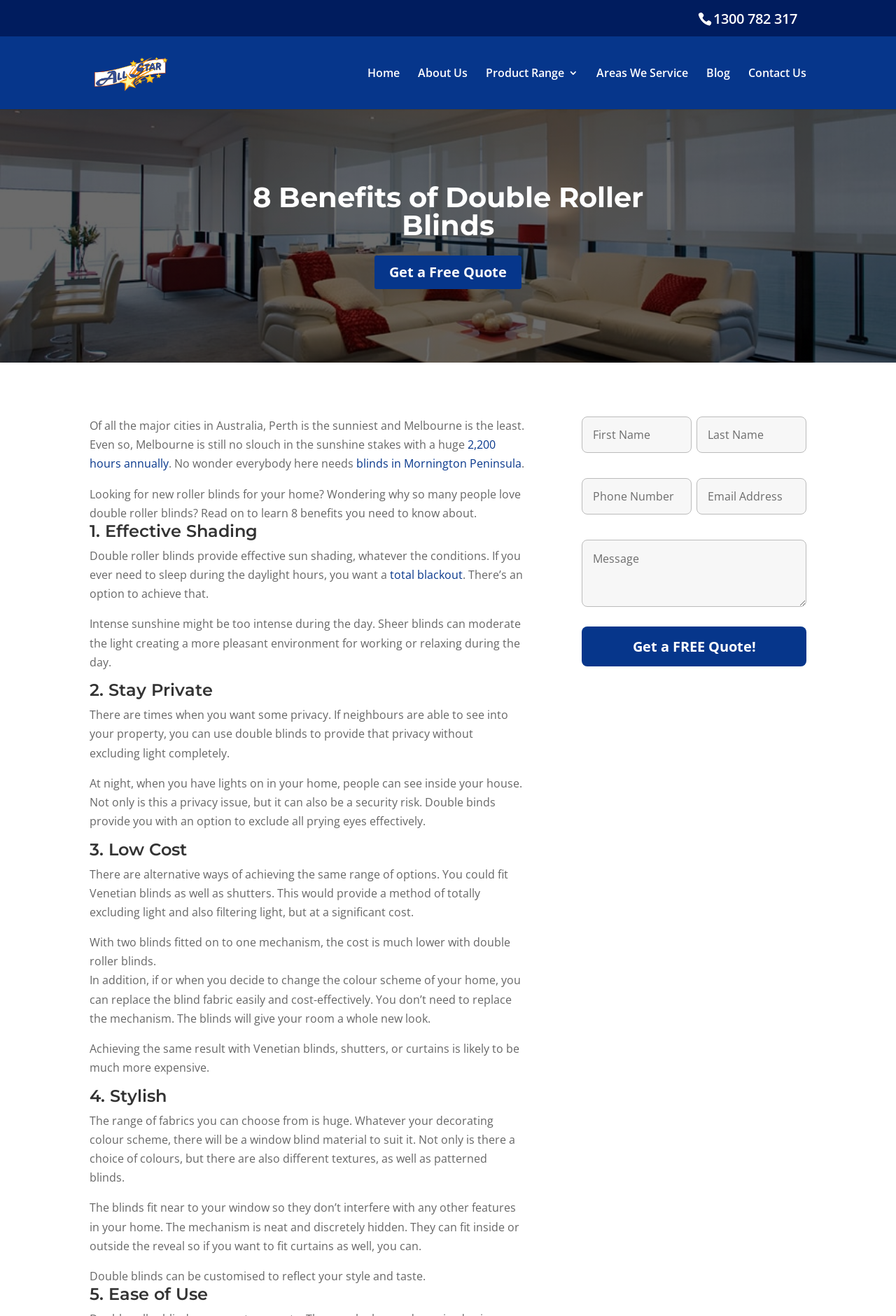Based on the element description Home, identify the bounding box coordinates for the UI element. The coordinates should be in the format (top-left x, top-left y, bottom-right x, bottom-right y) and within the 0 to 1 range.

[0.41, 0.052, 0.446, 0.083]